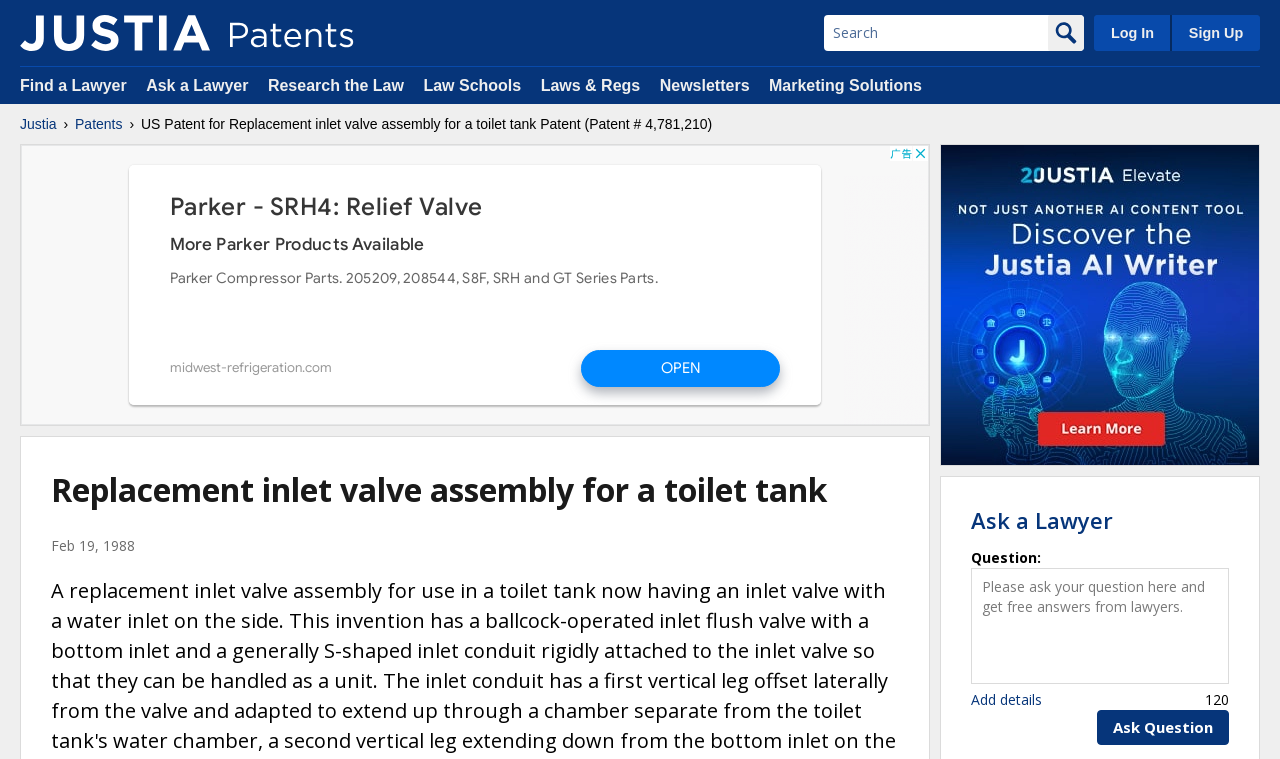Specify the bounding box coordinates of the area to click in order to follow the given instruction: "Log in to the website."

[0.855, 0.02, 0.914, 0.067]